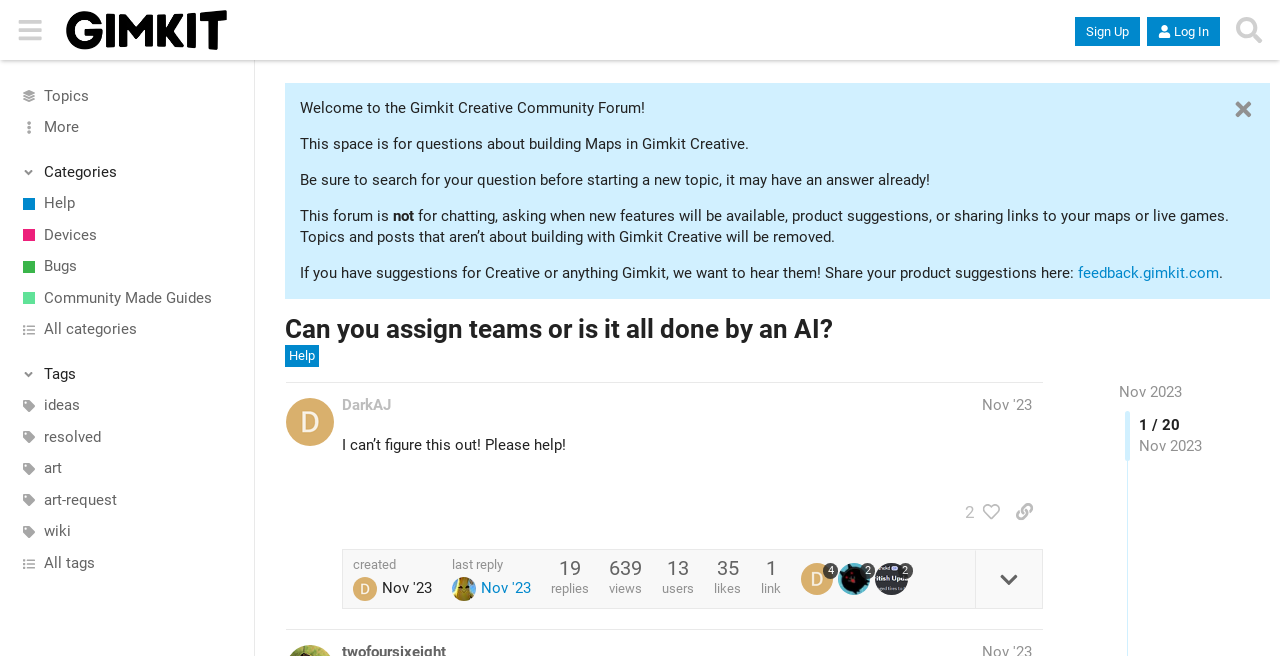Identify the bounding box coordinates for the element that needs to be clicked to fulfill this instruction: "Search for something". Provide the coordinates in the format of four float numbers between 0 and 1: [left, top, right, bottom].

None